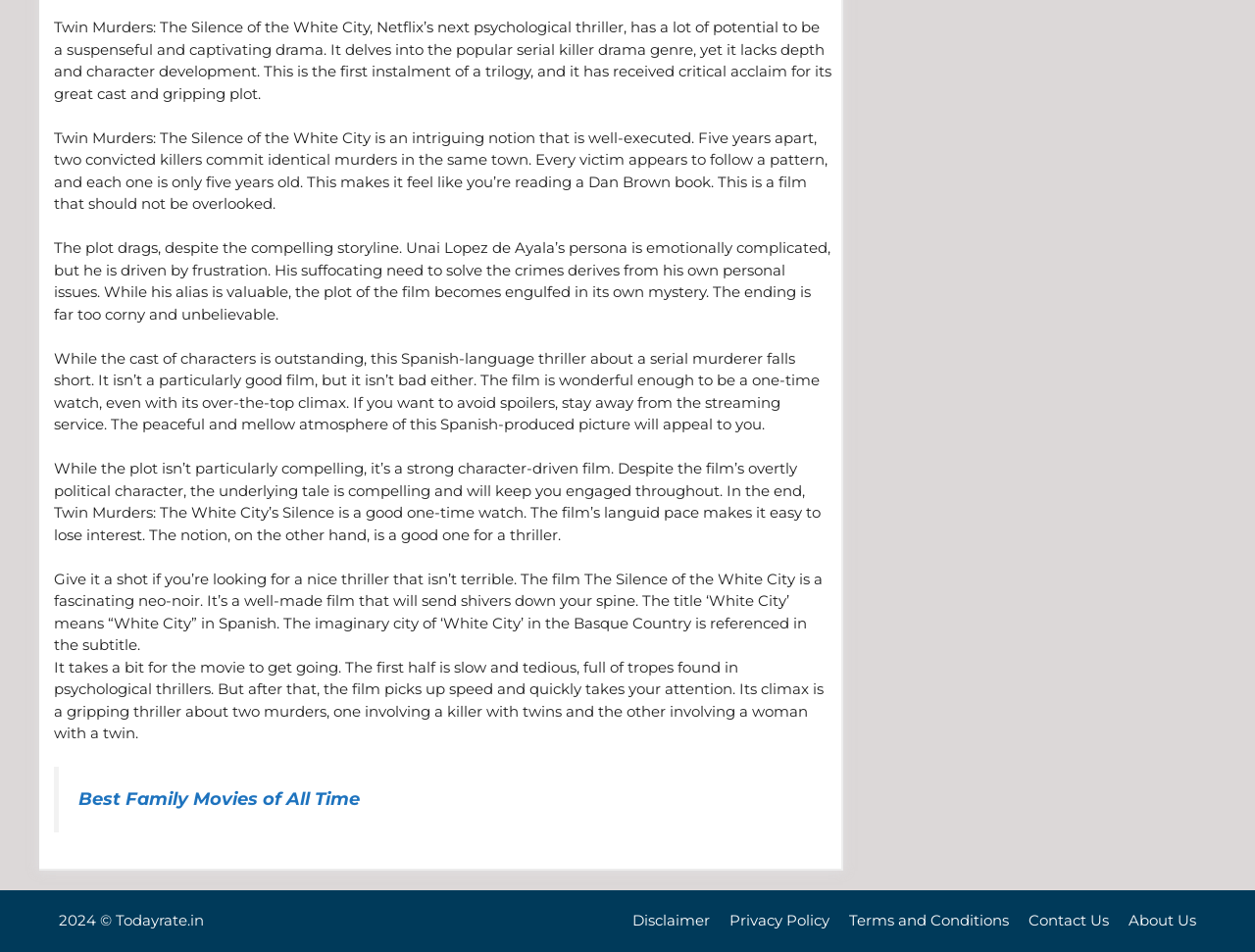Please provide a comprehensive response to the question below by analyzing the image: 
What is the topic of the article?

The topic of the article can be determined by reading the static text elements at the top of the webpage, which provide a summary of the movie Twin Murders: The Silence of the White City.